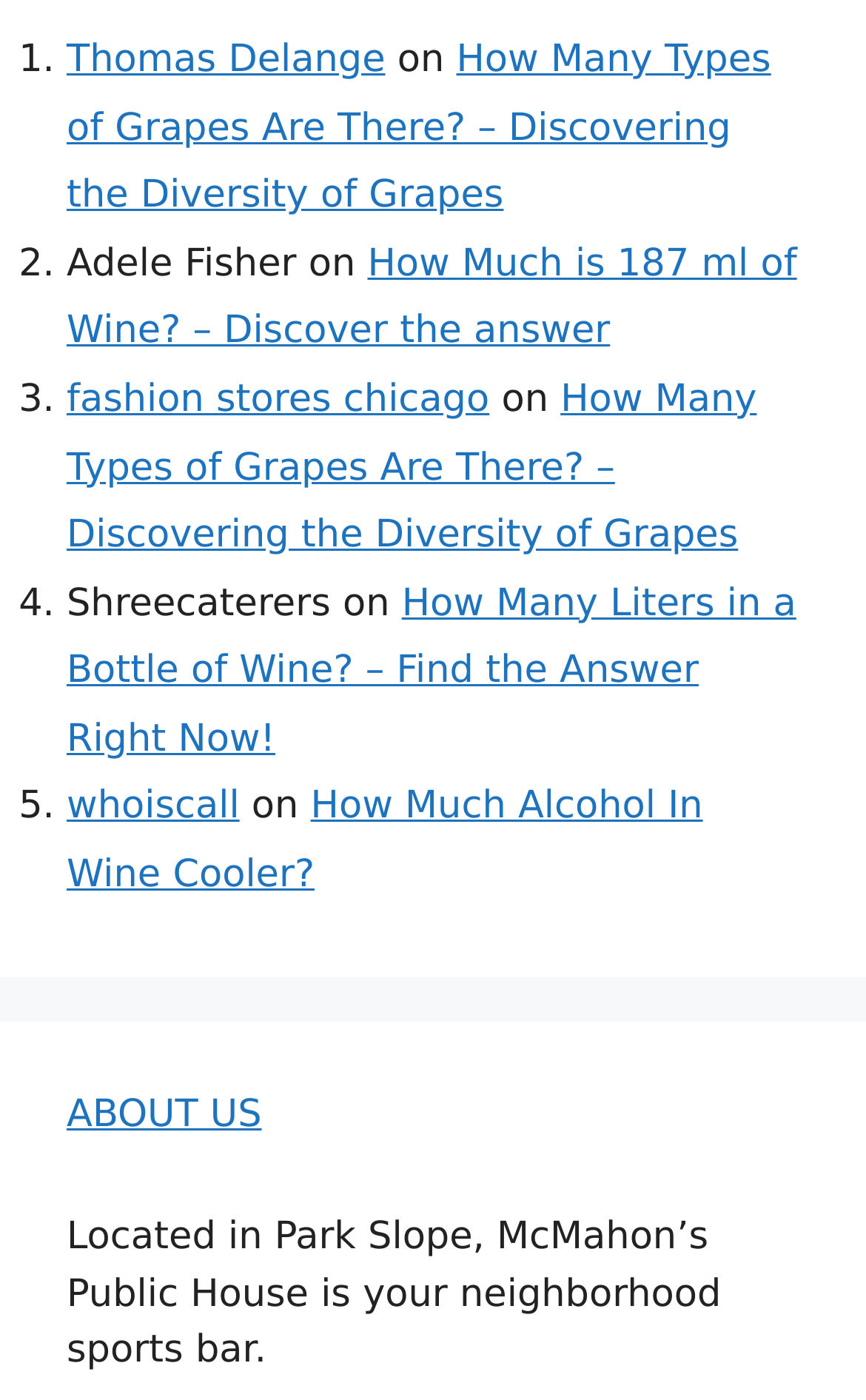How many articles are listed on this webpage?
Answer with a single word or short phrase according to what you see in the image.

5